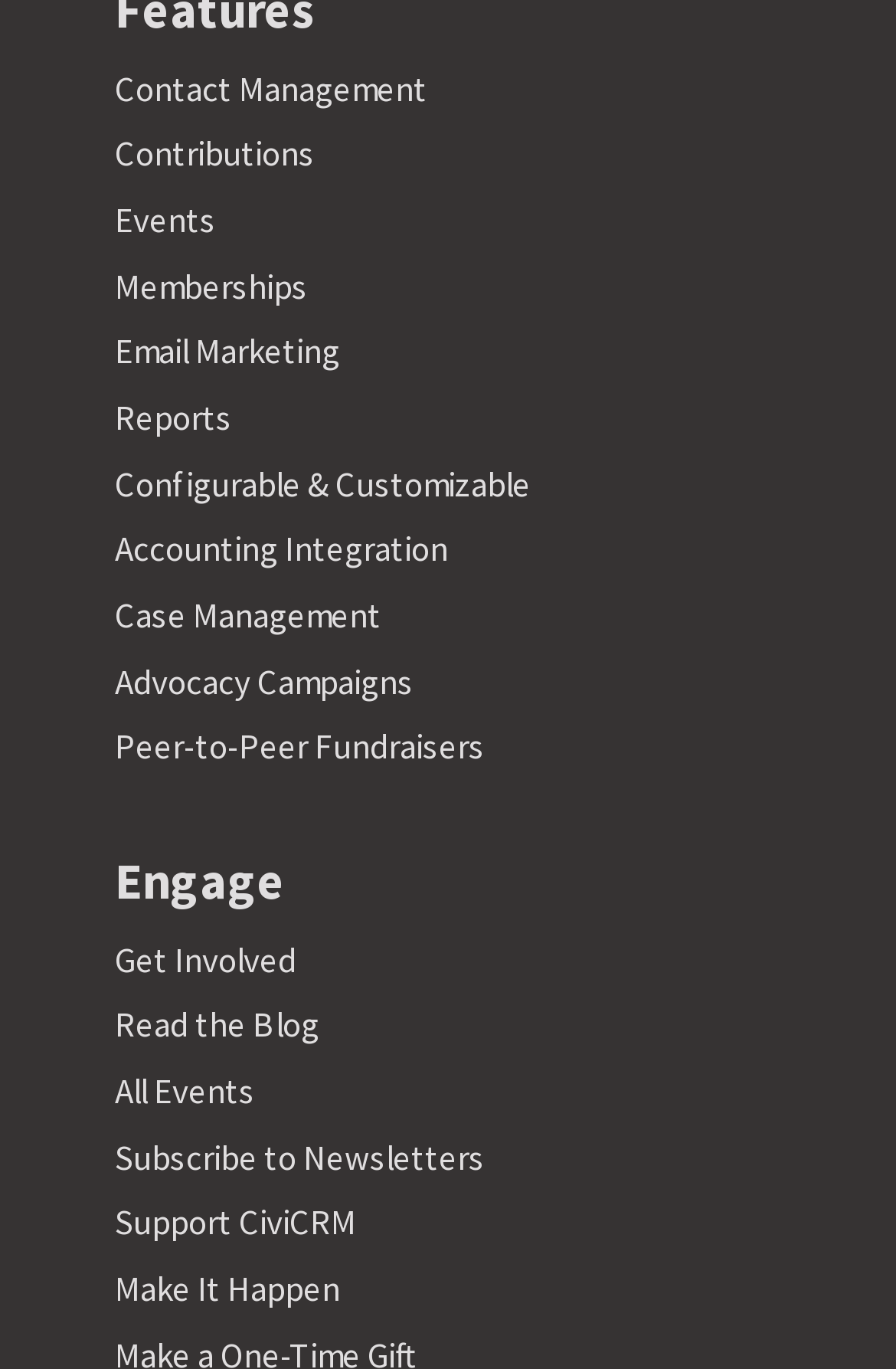Give a one-word or short phrase answer to the question: 
What is the last link on the webpage?

Make It Happen